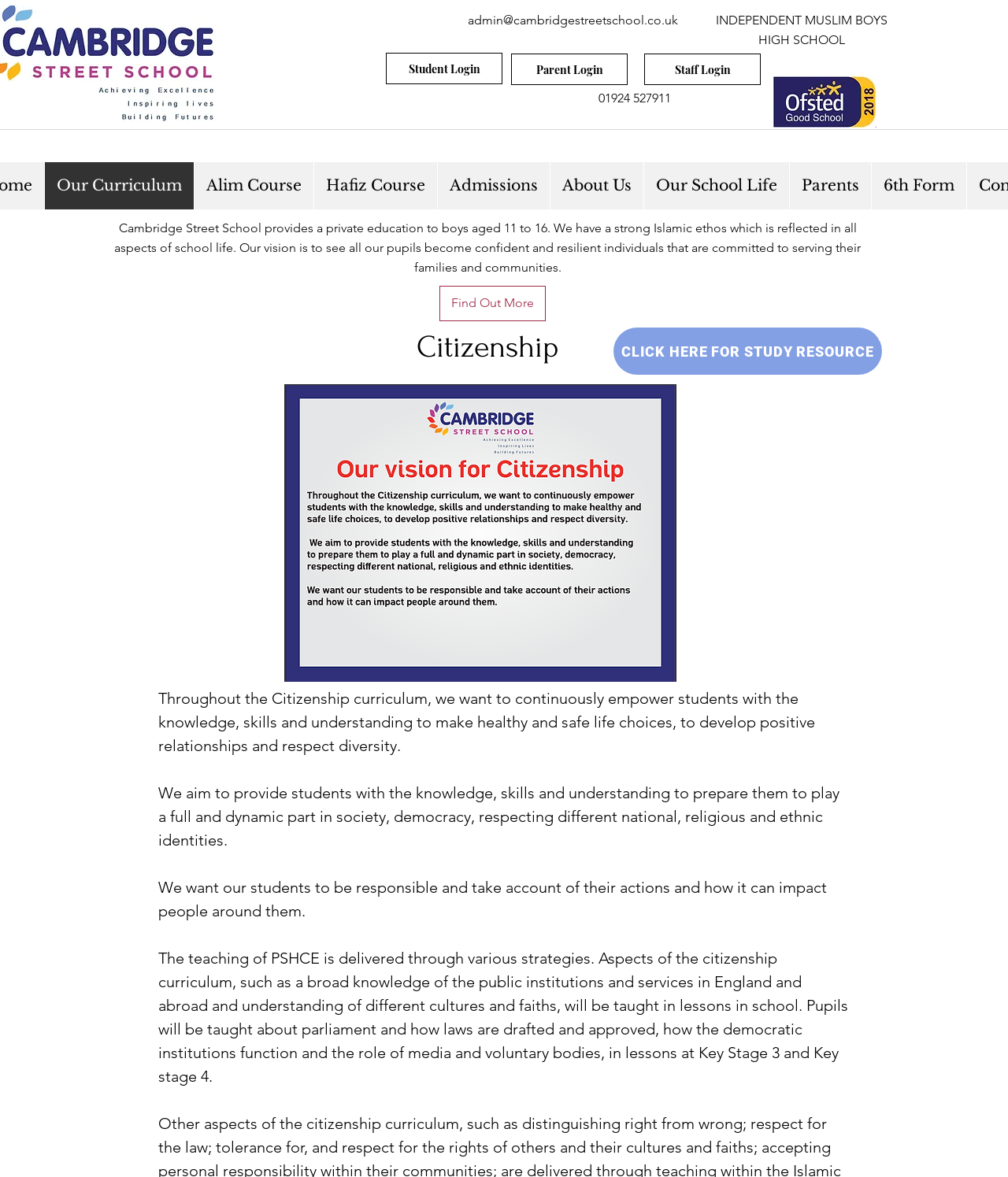What is the name of the school?
Carefully examine the image and provide a detailed answer to the question.

I found the name of the school by looking at the static text element 'INDEPENDENT MUSLIM BOYS HIGH SCHOOL' and the meta description 'Citizenship | Cambridge St School', which suggests that the webpage is about Cambridge Street School.